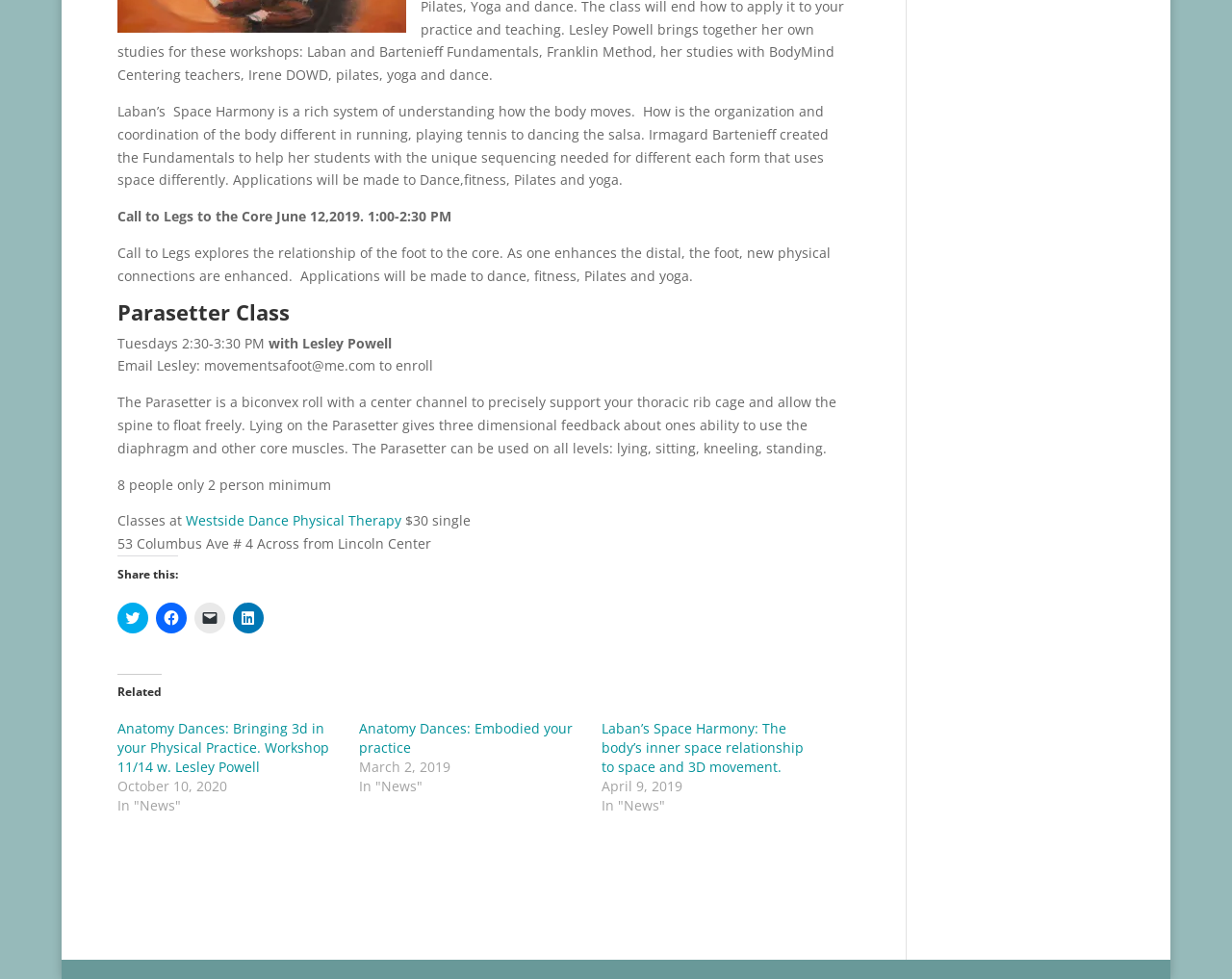Highlight the bounding box of the UI element that corresponds to this description: "Anatomy Dances: Embodied your practice".

[0.292, 0.735, 0.465, 0.773]